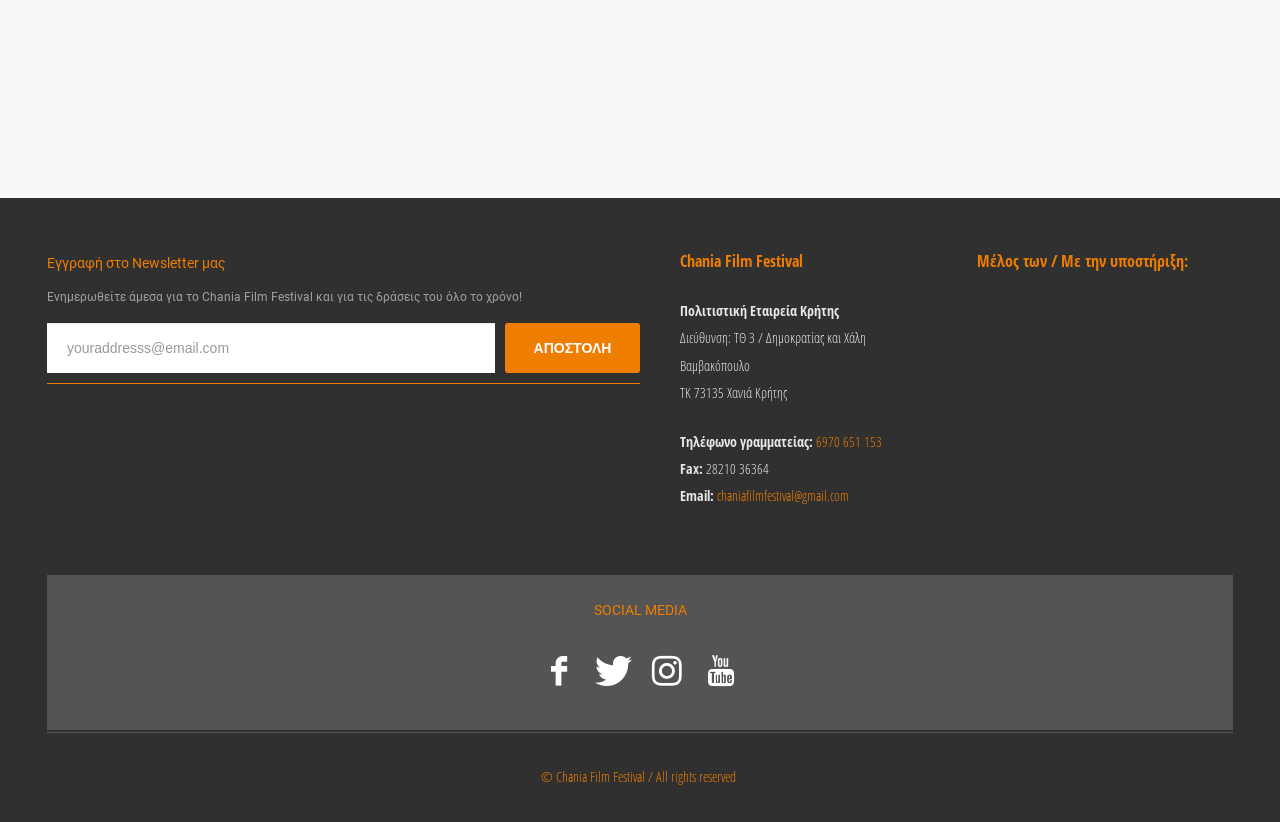Answer the question briefly using a single word or phrase: 
What is the email address to contact the festival?

chaniafilmfestival@gmail.com